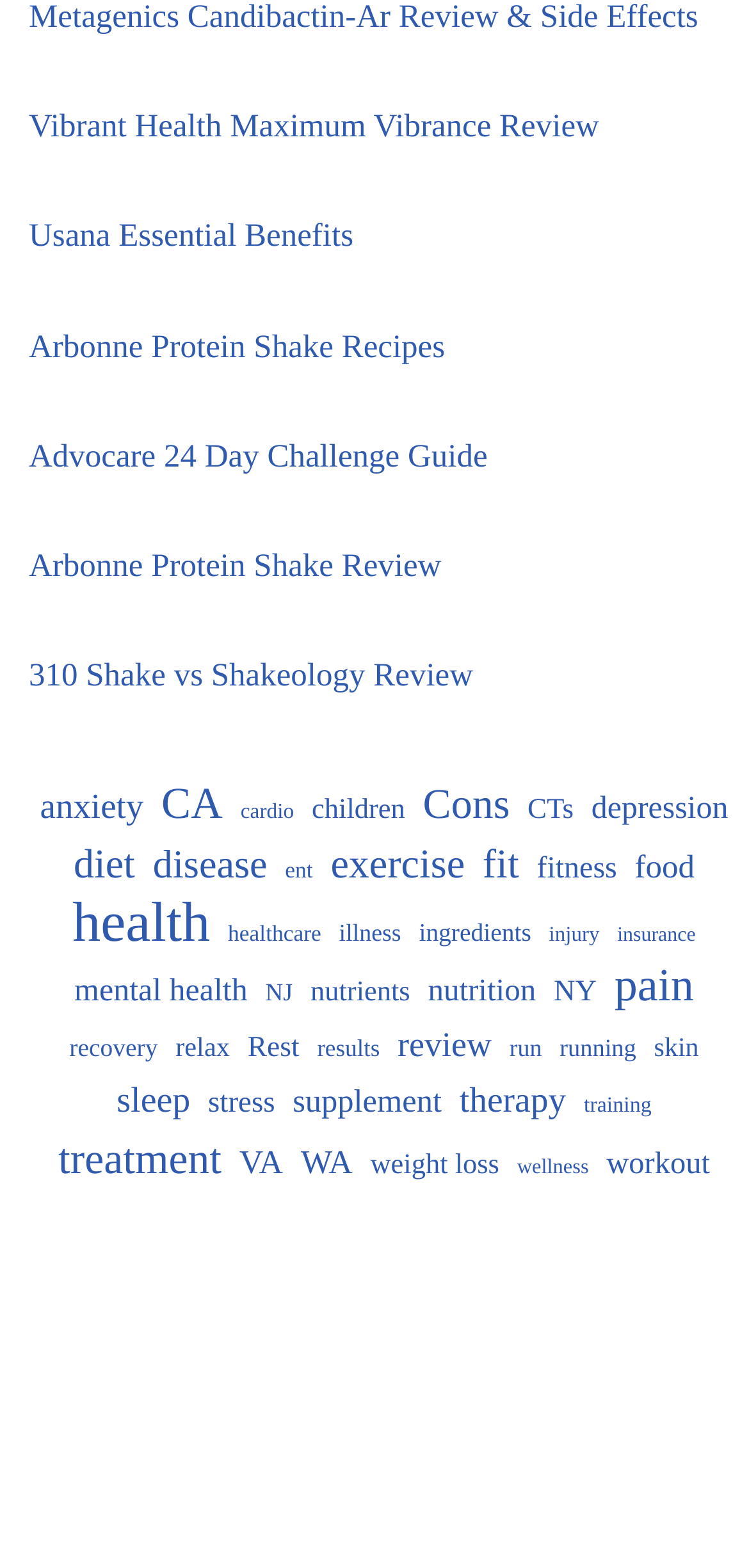Find the coordinates for the bounding box of the element with this description: "mental health".

[0.099, 0.614, 0.33, 0.648]